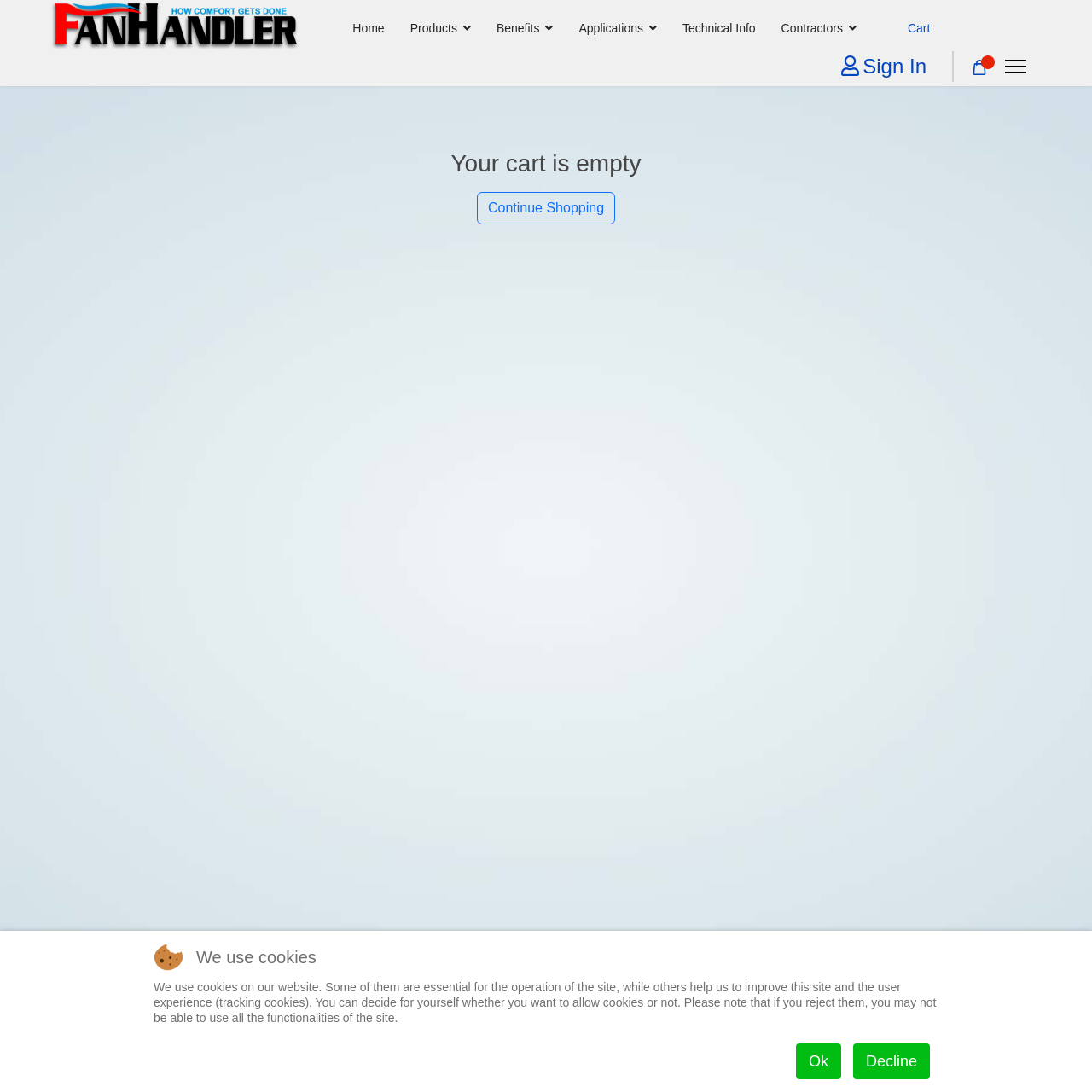Create an elaborate caption for the webpage.

This webpage is a cart page with a prominent heading "Your cart is empty" at the top. Below the heading, there is a call-to-action link "Continue Shopping" encouraging users to explore more products. 

At the top-left corner, there is a link "Fanhandler" with an accompanying image, which appears to be a logo. Next to it, there are several navigation links, including "Home", "Products", "Benefits", "Applications", "Technical Info", "Contractors", and "Cart", which are evenly spaced and aligned horizontally. 

On the top-right corner, there are links "Sign In" and an empty link with an image, followed by a "Menu" link. 

At the bottom of the page, there are several links related to the website's terms and conditions, including "Warranty", "Contact Us", and "Terms of Service". Below these links, there are social media links to Facebook, Twitter, Youtube, and Linkedin, each accompanied by an image. 

Additionally, there is a contact information section with a phone number, email address, and business hours. 

Finally, there is a cookie policy notification at the bottom of the page, which informs users about the website's cookie usage and provides options to "Ok" or "Decline" the use of cookies.